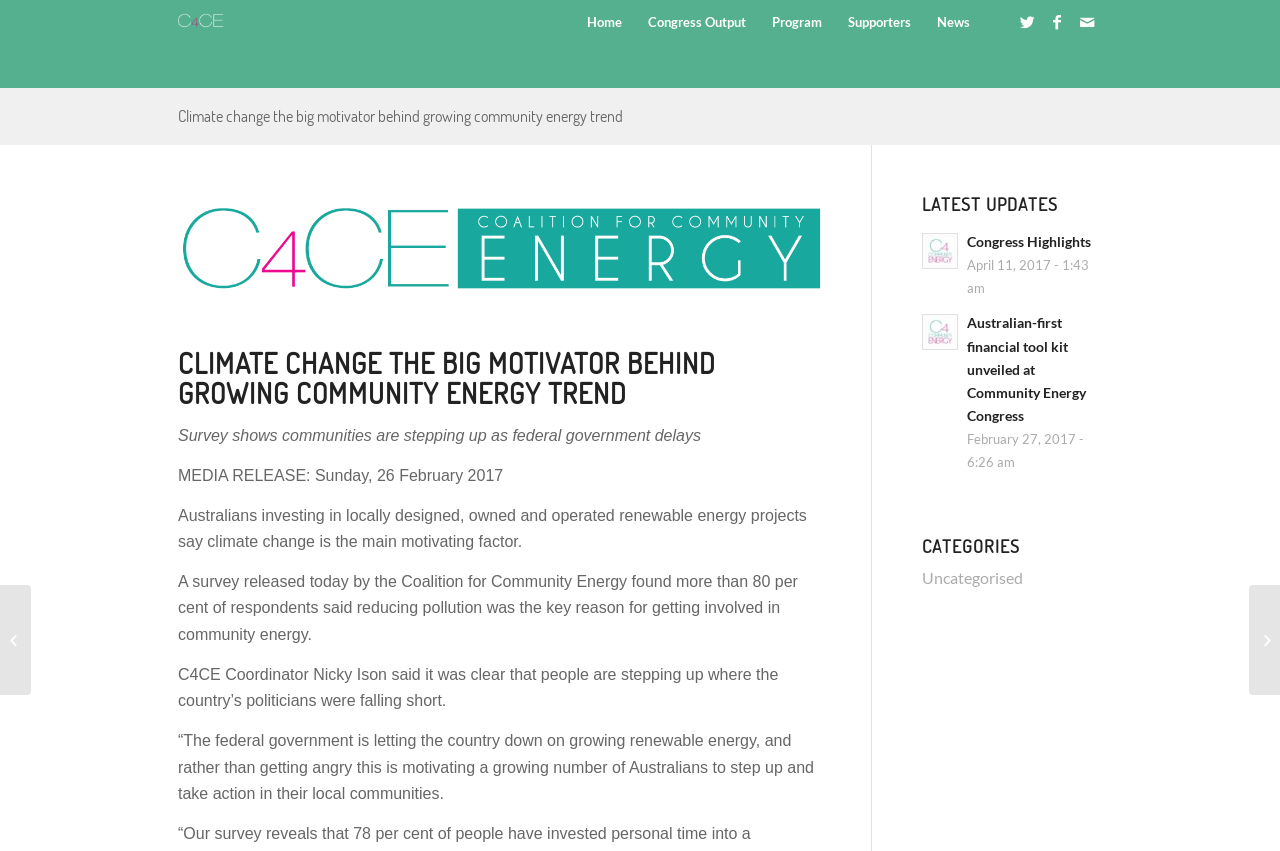Can you find the bounding box coordinates for the element to click on to achieve the instruction: "search for something"?

None